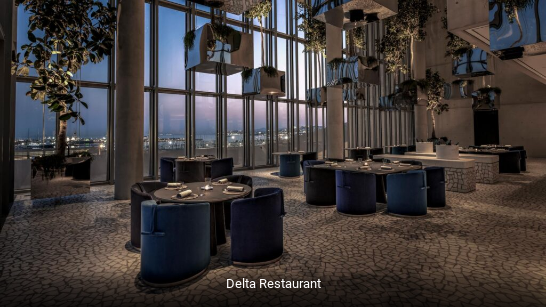Elaborate on the various elements present in the image.

The image showcases the interior of Delta Restaurant, a new Two Michelin Star establishment featured in the MICHELIN Guide Athens 2022. With its striking avant-garde aesthetics, the restaurant is situated within the Stavros Niarchos Foundation Cultural Center, providing breathtaking views of the cityscape through expansive windows. The decor features modern, elegant furnishings with tables set in sophisticated hues, creating an inviting atmosphere for dining. The restaurant emphasizes a commitment to environmental sustainability, led by chefs George Papazacharias and Thanos Feskos, who blend Scandinavian culinary techniques with local ingredients. The caption highlights the restaurant's unique design and its recognition for excellence in the culinary world.